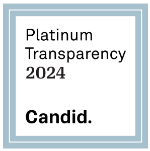Please provide a short answer using a single word or phrase for the question:
What is the color of the border in the image?

Soft blue